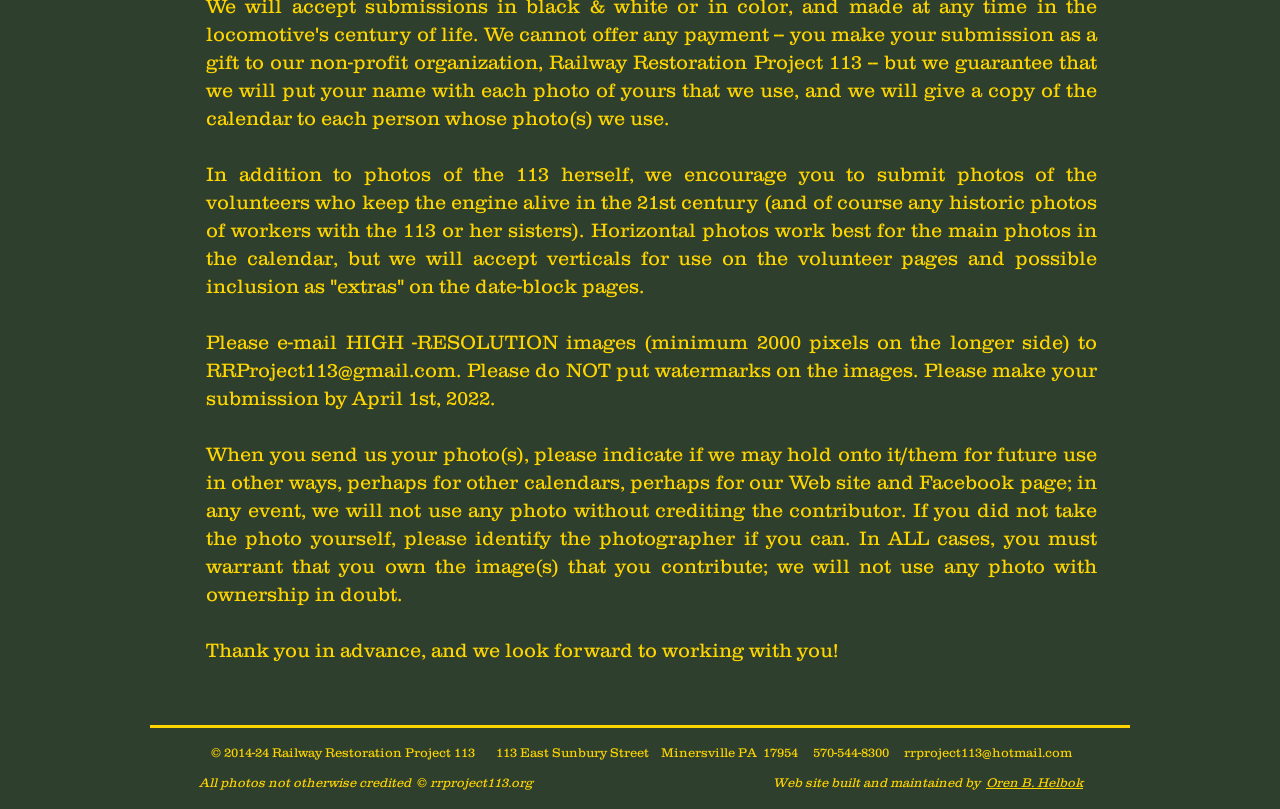Who built and maintained the website?
Refer to the image and give a detailed answer to the query.

The person who built and maintained the website is mentioned at the bottom of the page in the text 'Web site built and maintained by ... Oren B. Helbok' which indicates that Oren B. Helbok is the person responsible for the website.